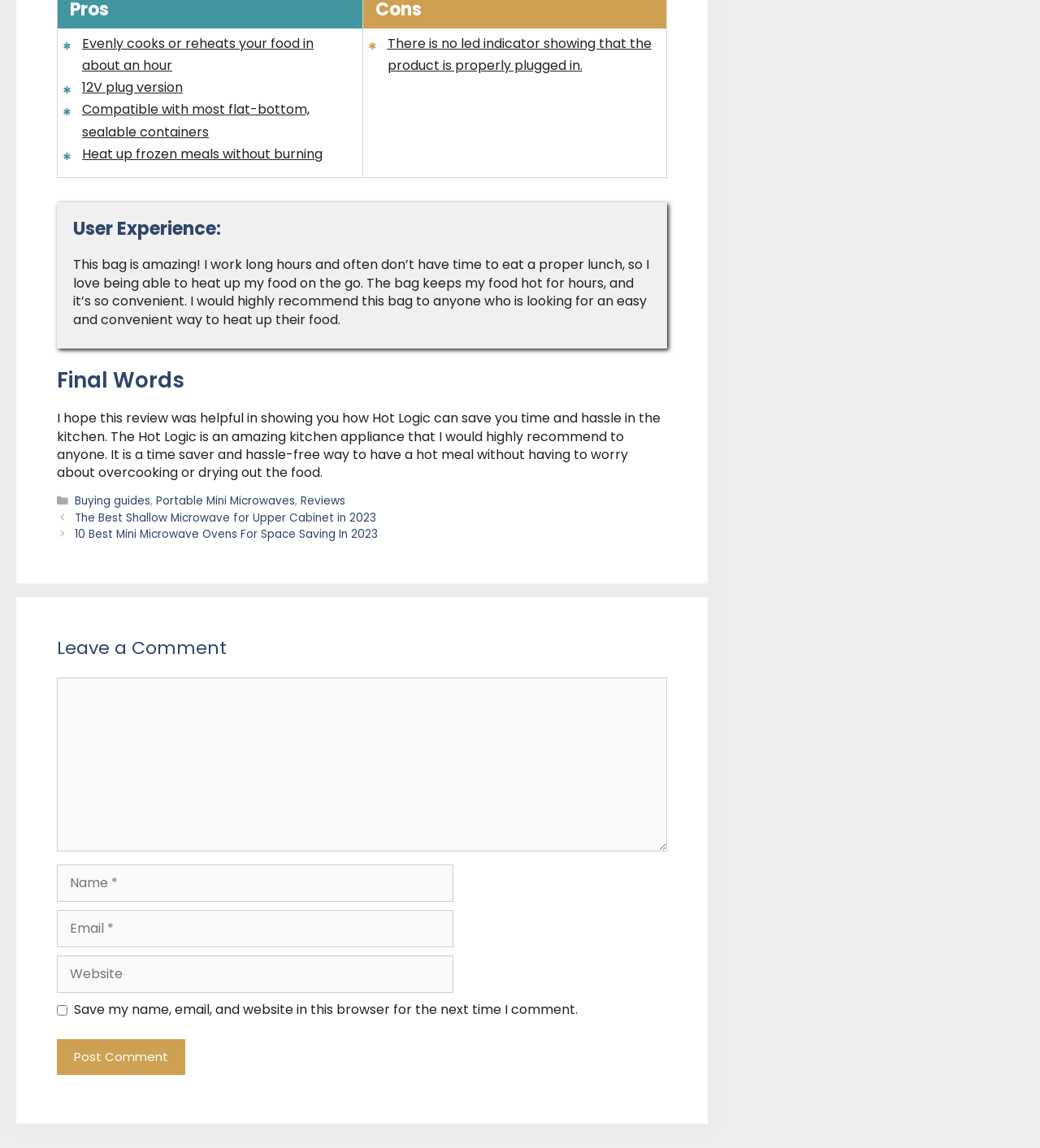Using the element description provided, determine the bounding box coordinates in the format (top-left x, top-left y, bottom-right x, bottom-right y). Ensure that all values are floating point numbers between 0 and 1. Element description: parent_node: Comment name="author" placeholder="Name *"

[0.055, 0.753, 0.436, 0.786]